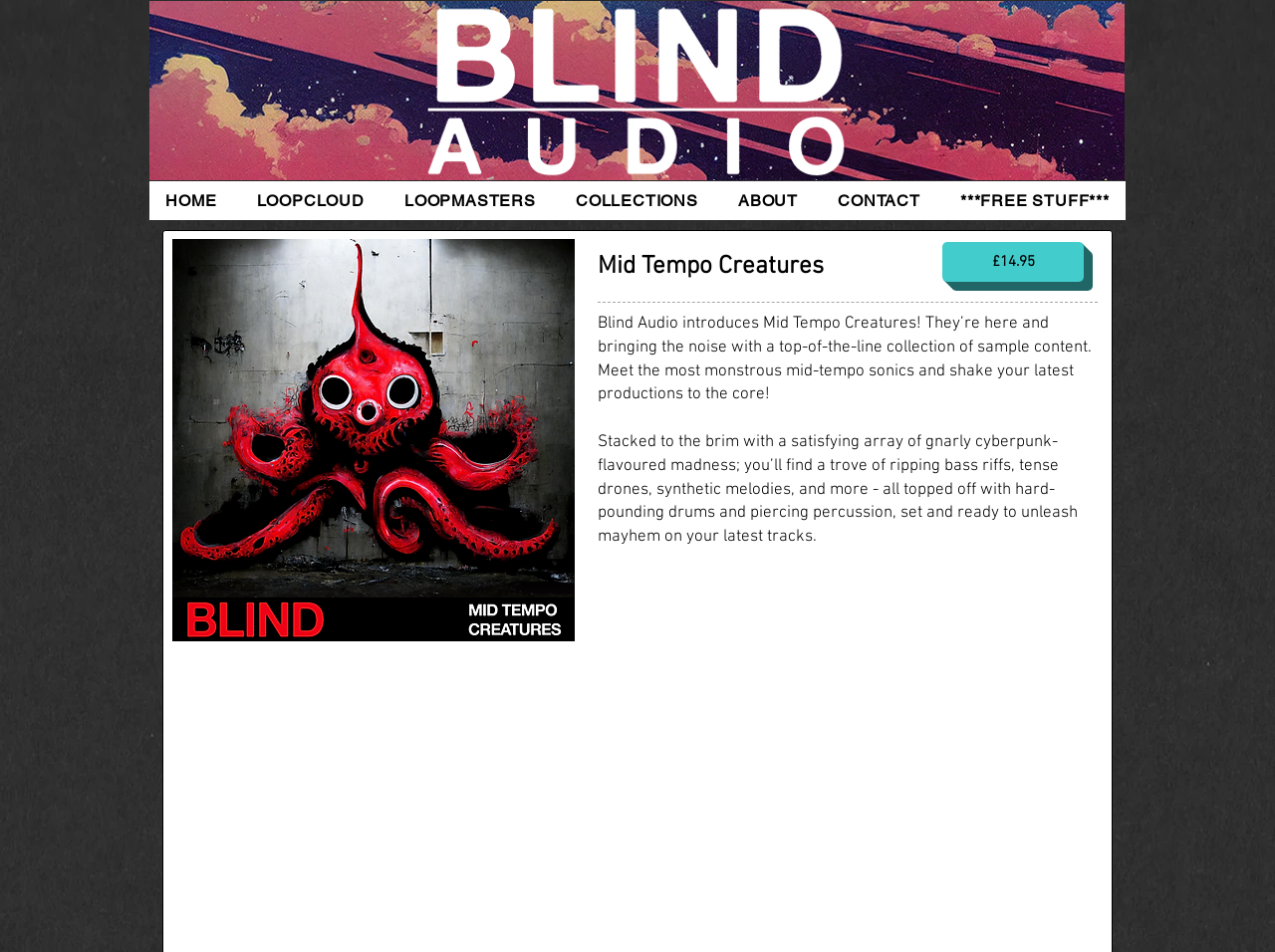Please determine the bounding box coordinates for the element that should be clicked to follow these instructions: "Click HOME".

[0.117, 0.19, 0.182, 0.231]